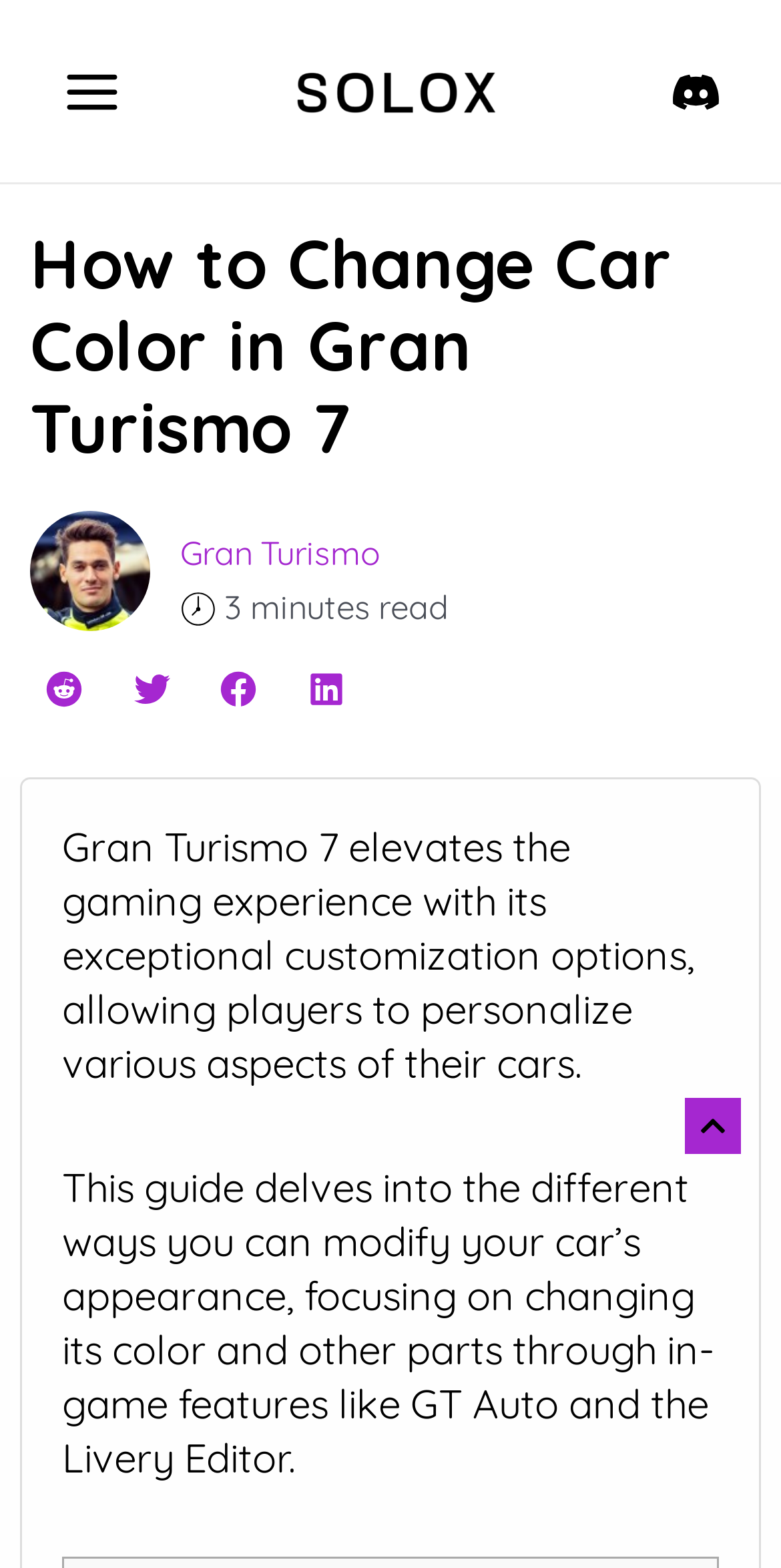Find the headline of the webpage and generate its text content.

How to Change Car Color in Gran Turismo 7